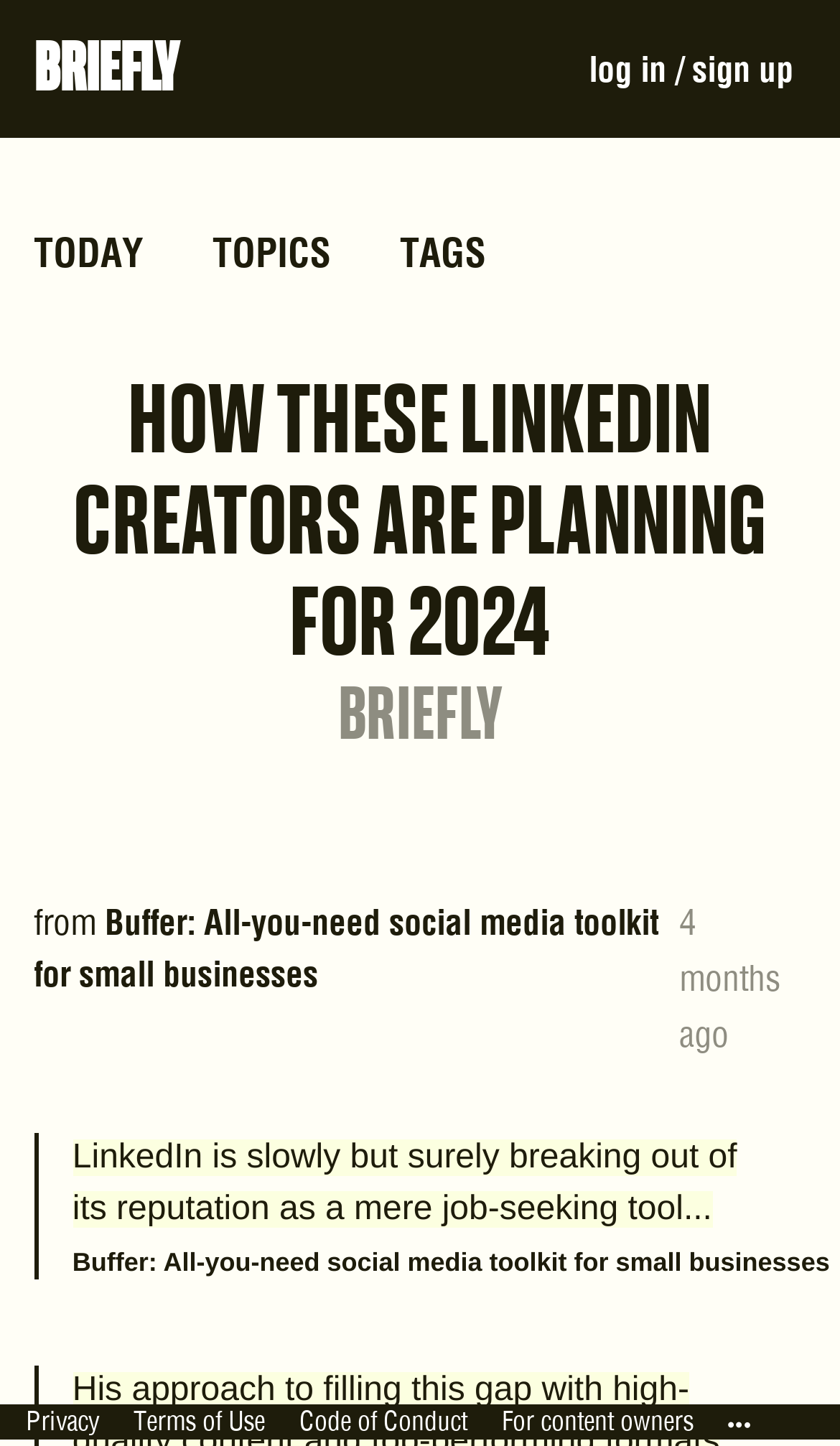Locate the bounding box coordinates of the element that needs to be clicked to carry out the instruction: "check the privacy policy". The coordinates should be given as four float numbers ranging from 0 to 1, i.e., [left, top, right, bottom].

[0.031, 0.971, 0.118, 0.995]